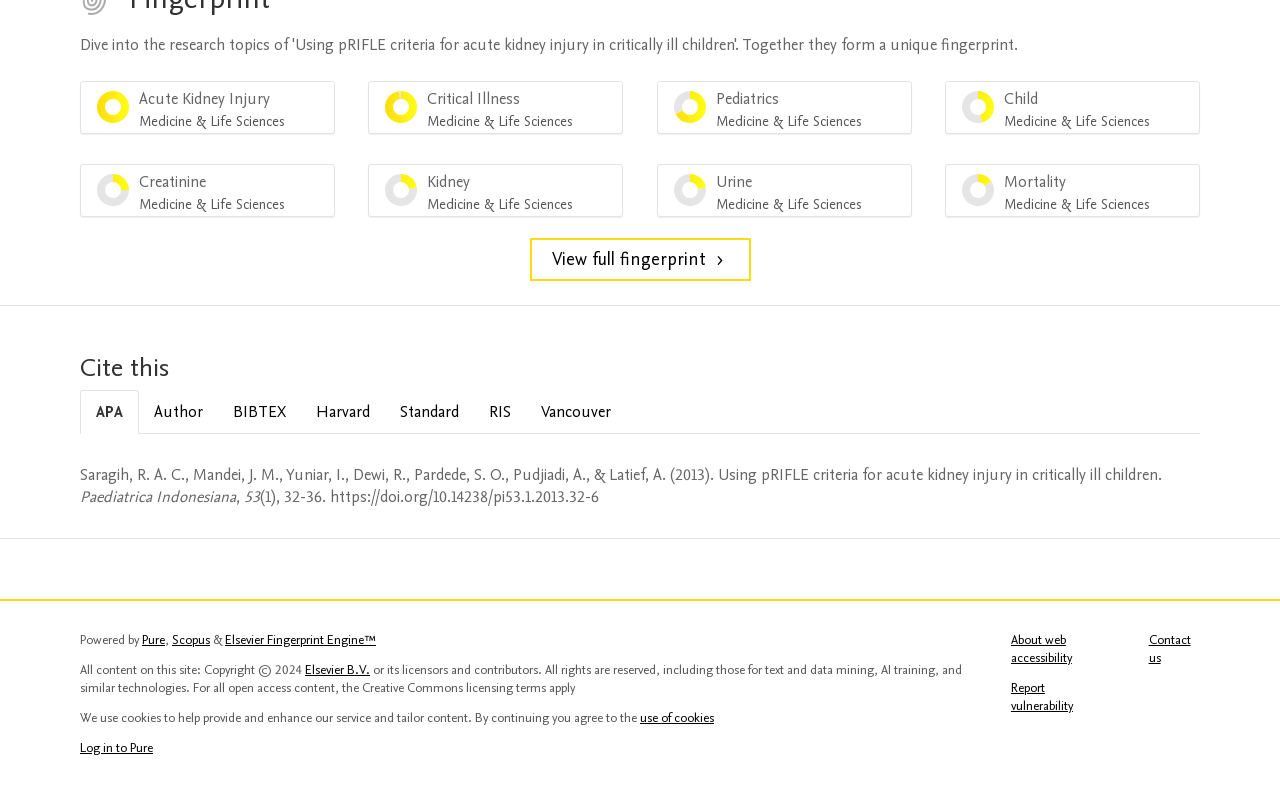Please determine the bounding box coordinates, formatted as (top-left x, top-left y, bottom-right x, bottom-right y), with all values as floating point numbers between 0 and 1. Identify the bounding box of the region described as: Elsevier Fingerprint Engine™

[0.176, 0.79, 0.294, 0.812]